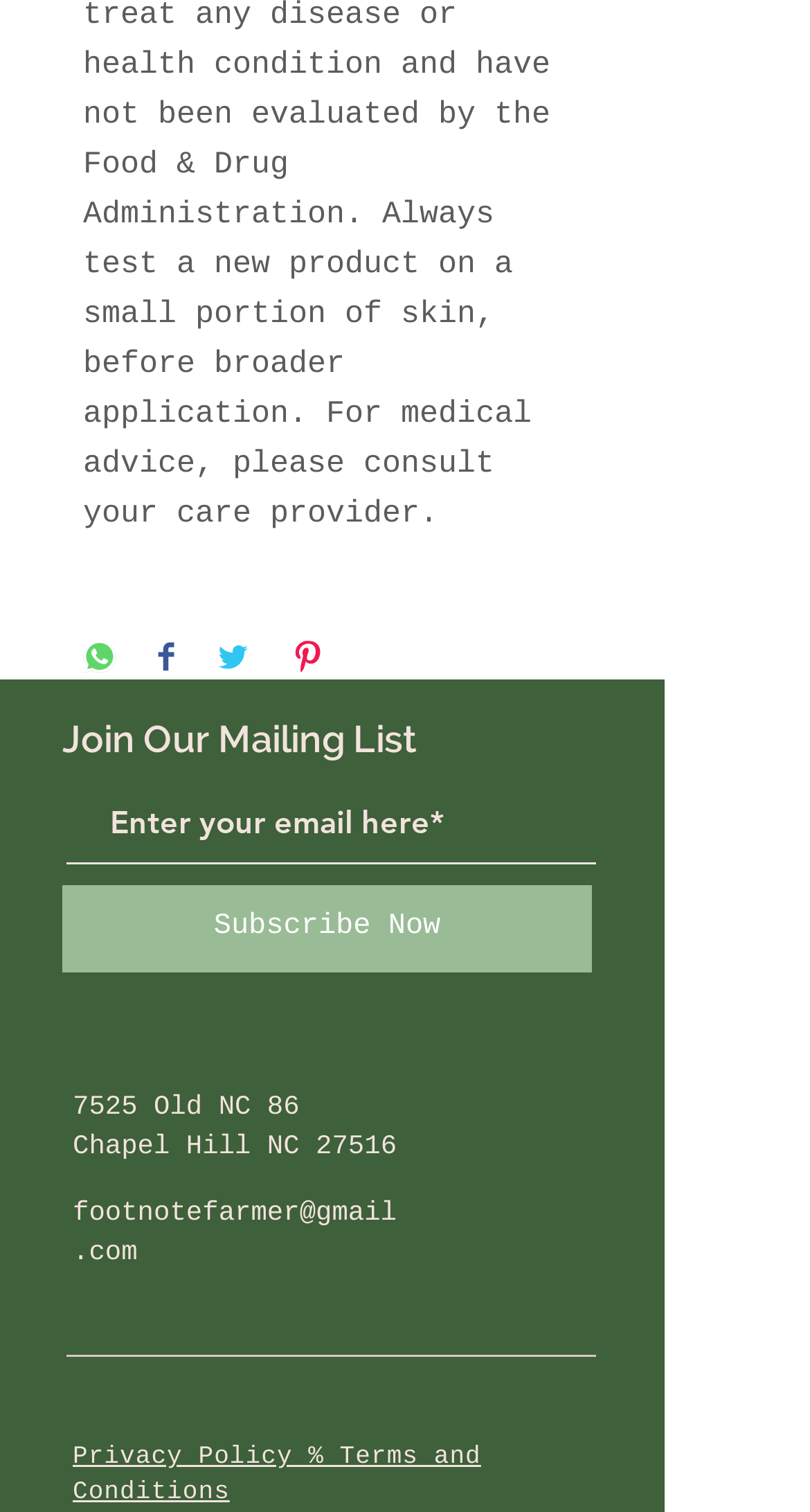Determine the bounding box coordinates of the clickable element necessary to fulfill the instruction: "view privacy policy". Provide the coordinates as four float numbers within the 0 to 1 range, i.e., [left, top, right, bottom].

None